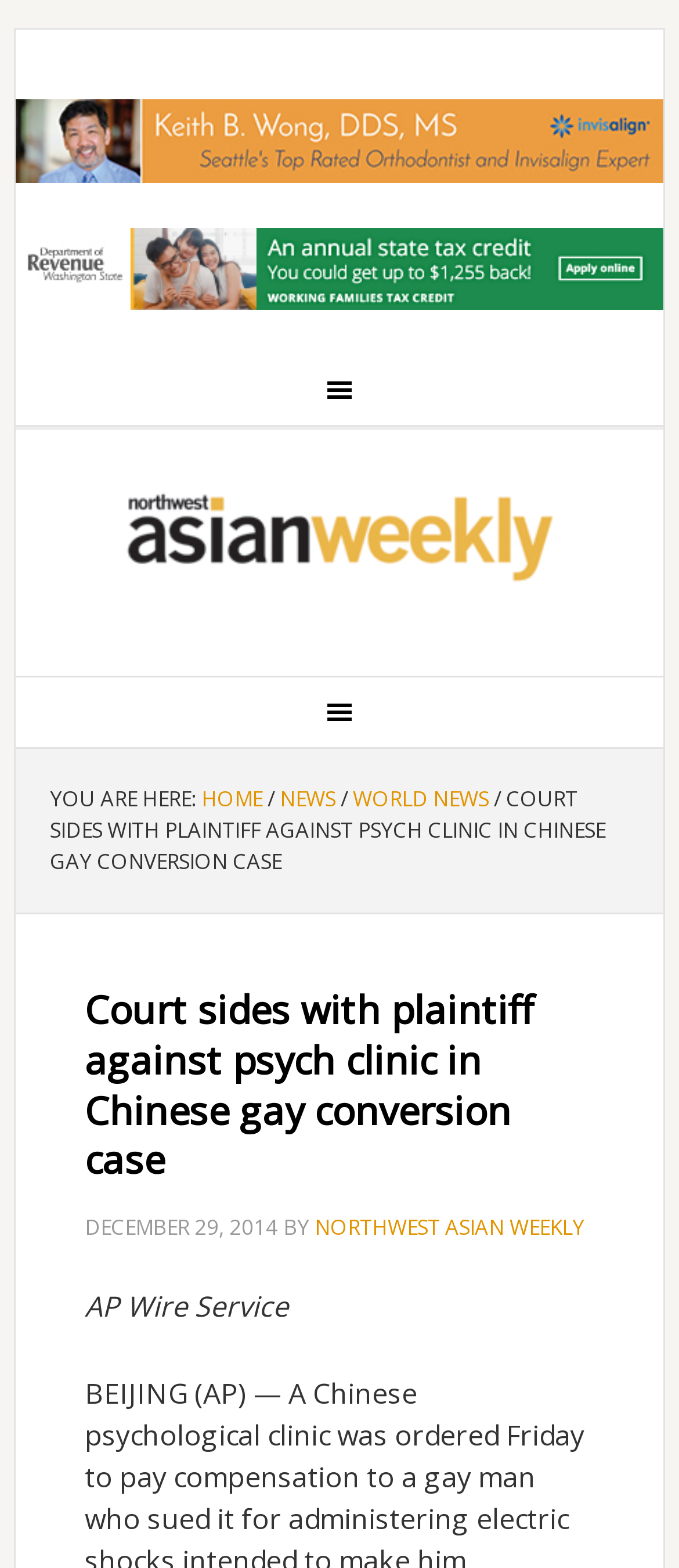What is the source of the article?
Using the image as a reference, give an elaborate response to the question.

I determined the source of the article by looking at the text below the article title. The text 'AP Wire Service' is displayed, indicating that the article is from the Associated Press wire service.